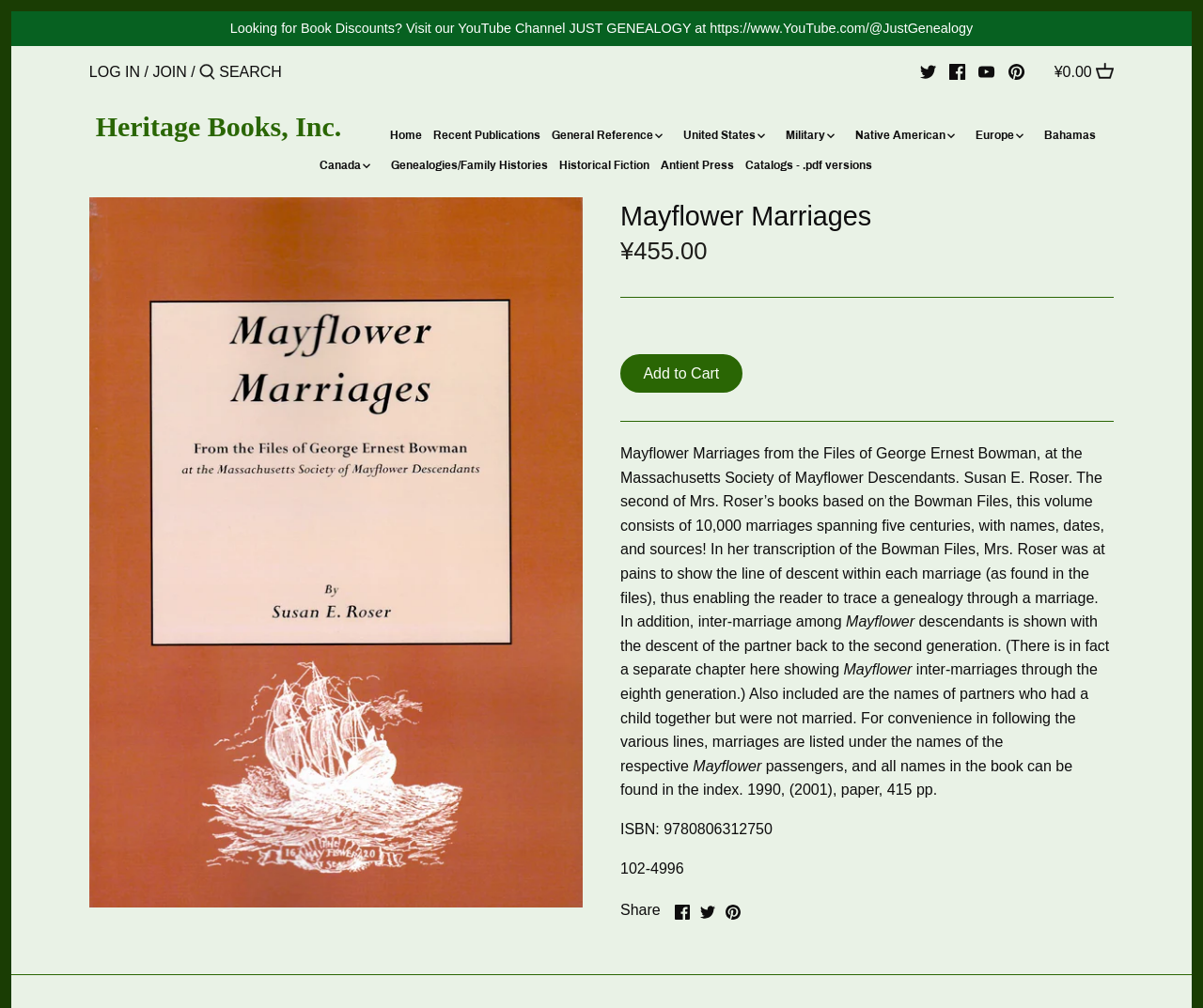What is the title of the book?
Utilize the information in the image to give a detailed answer to the question.

The title of the book is mentioned in the heading section of the webpage, where it says 'Mayflower Marriages'.